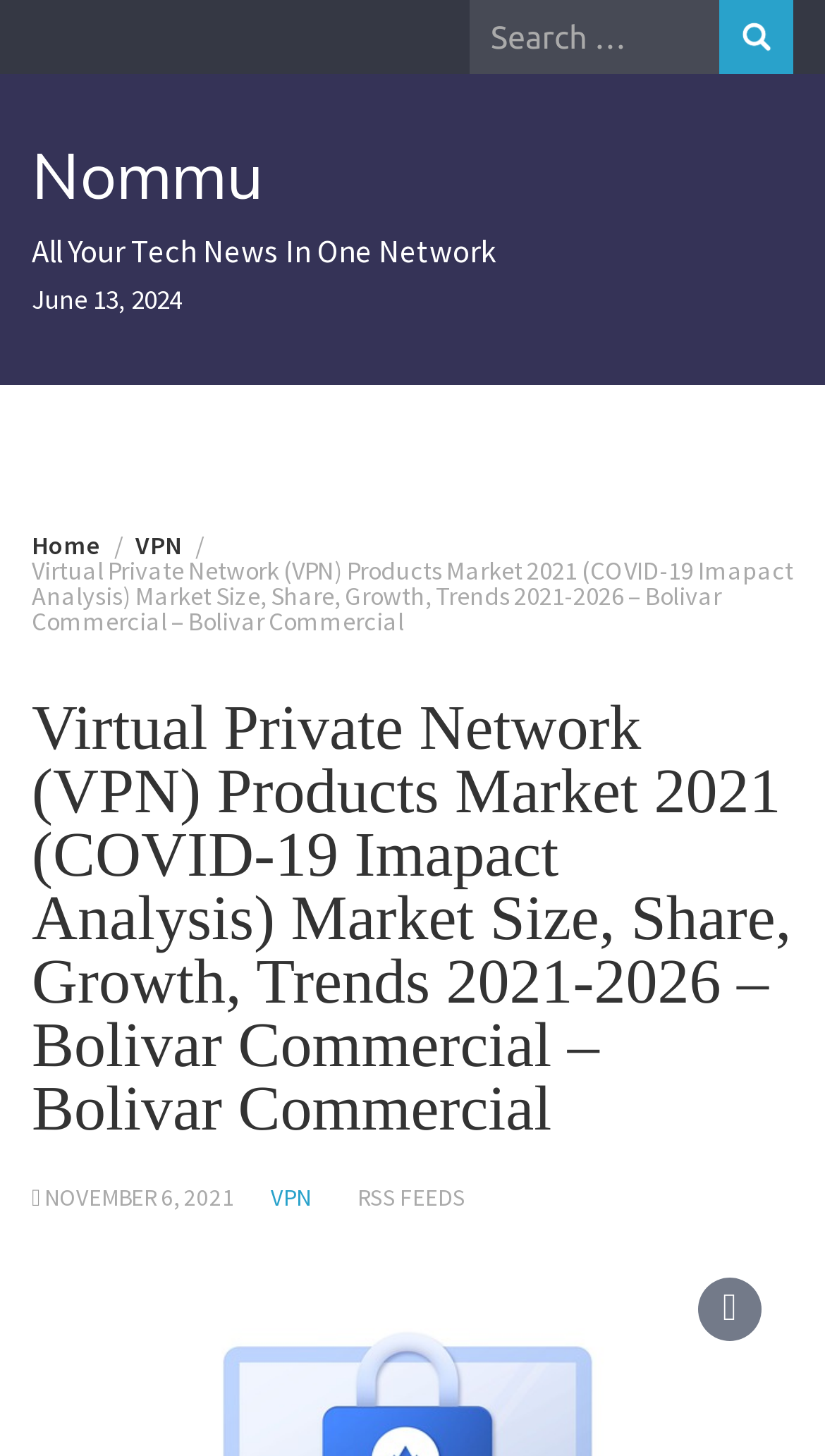What is the purpose of the search box?
Answer the question with just one word or phrase using the image.

To search for content